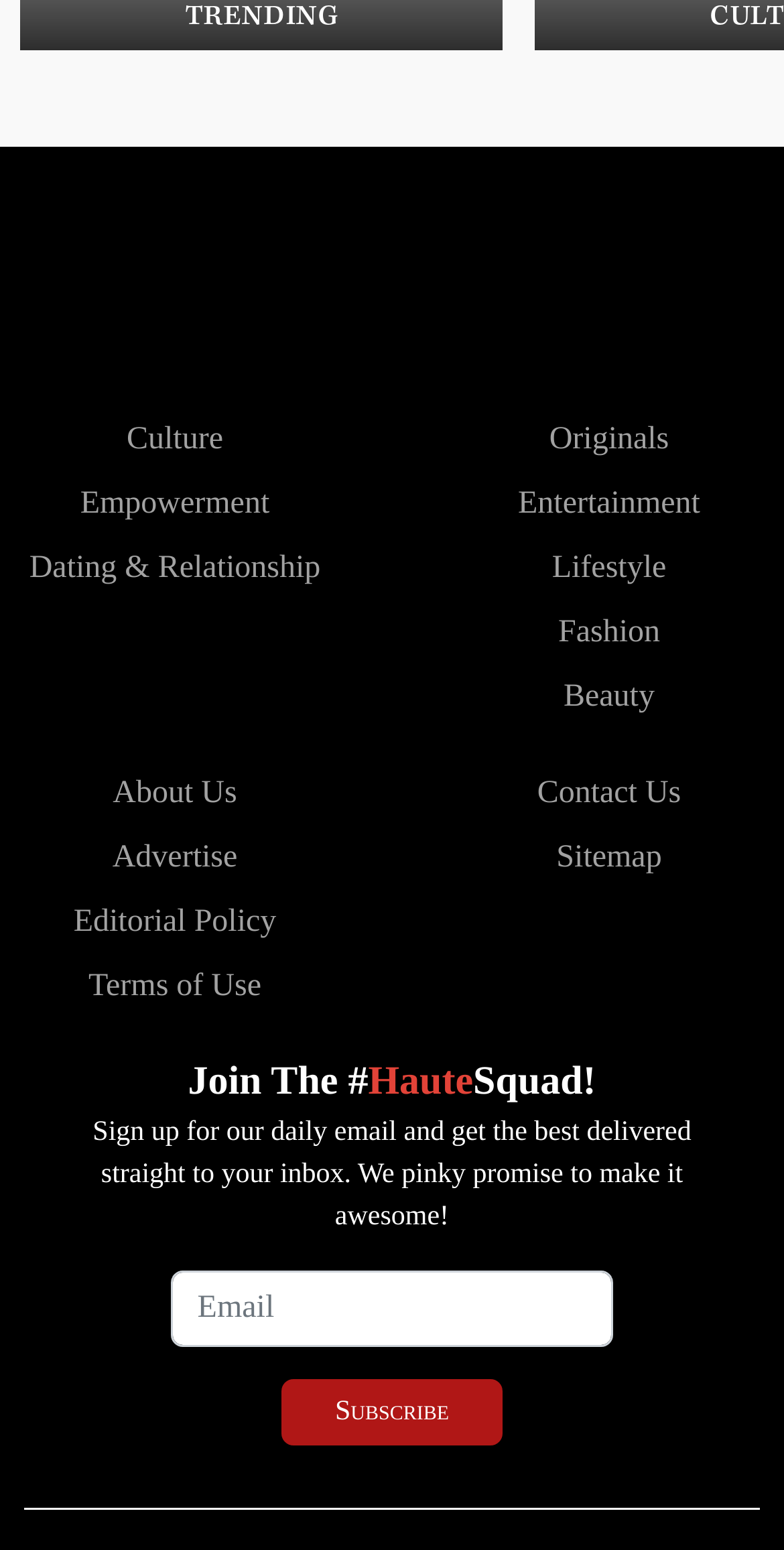From the webpage screenshot, identify the region described by Terms of Use. Provide the bounding box coordinates as (top-left x, top-left y, bottom-right x, bottom-right y), with each value being a floating point number between 0 and 1.

[0.113, 0.626, 0.333, 0.648]